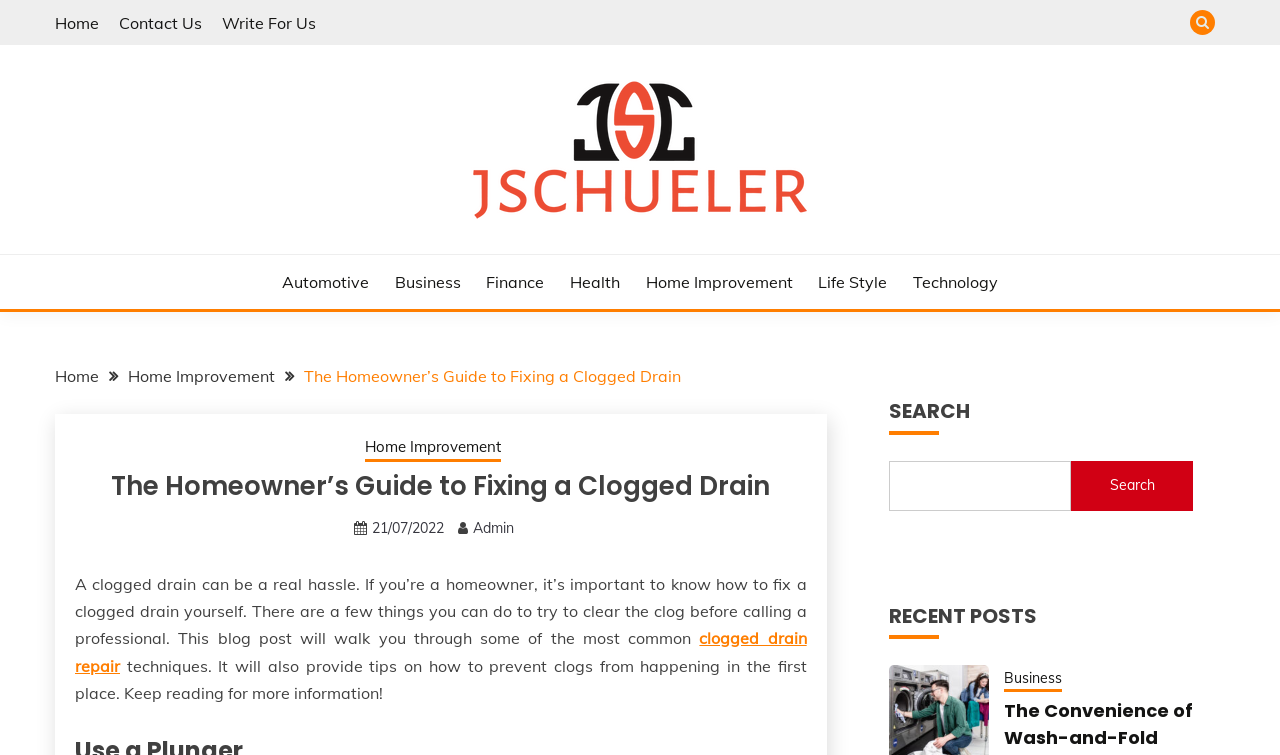Determine the bounding box coordinates for the element that should be clicked to follow this instruction: "view recent posts". The coordinates should be given as four float numbers between 0 and 1, in the format [left, top, right, bottom].

[0.694, 0.801, 0.932, 0.846]